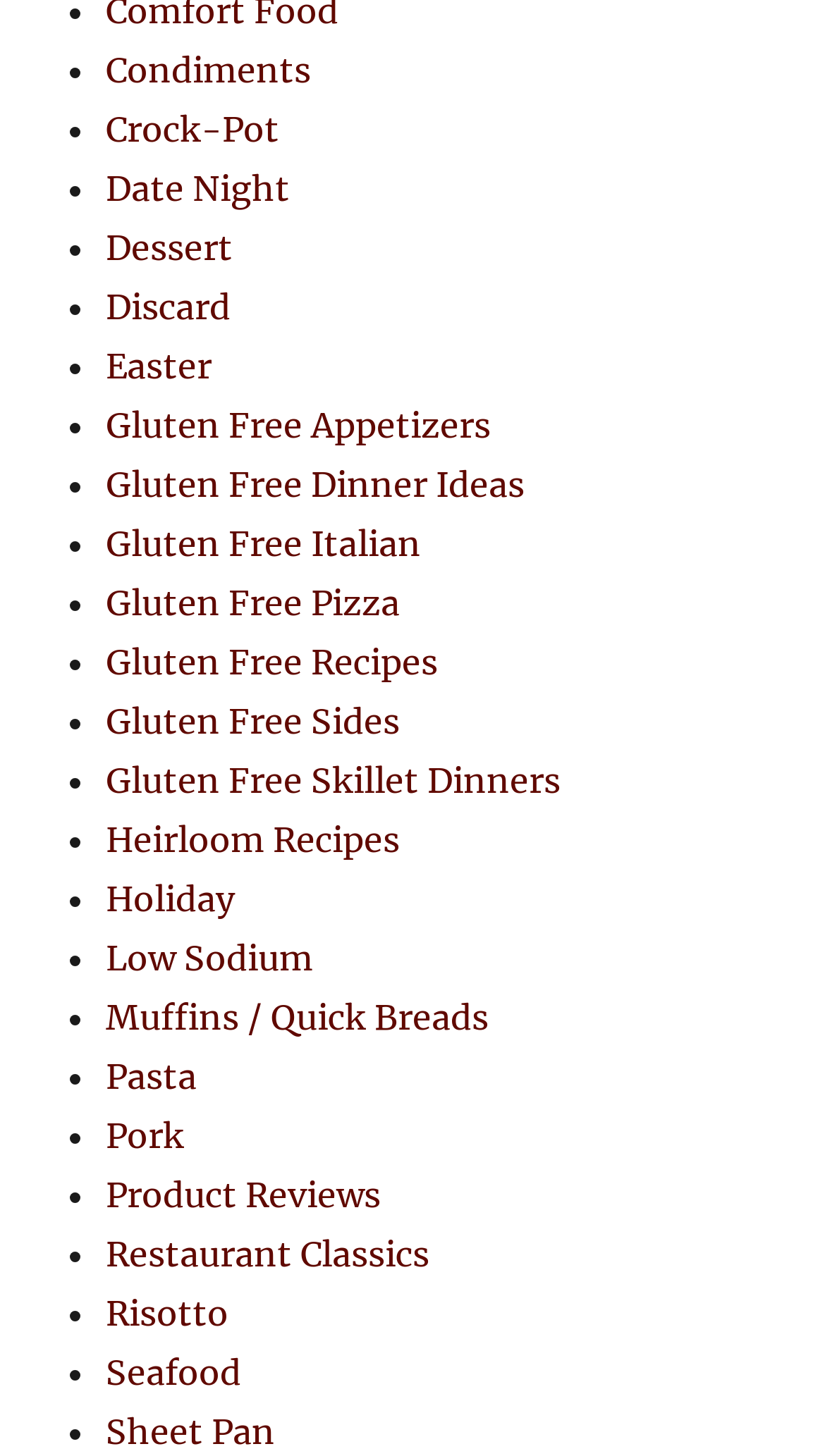Find the bounding box coordinates of the area that needs to be clicked in order to achieve the following instruction: "Explore Easter recipes". The coordinates should be specified as four float numbers between 0 and 1, i.e., [left, top, right, bottom].

[0.128, 0.237, 0.256, 0.266]